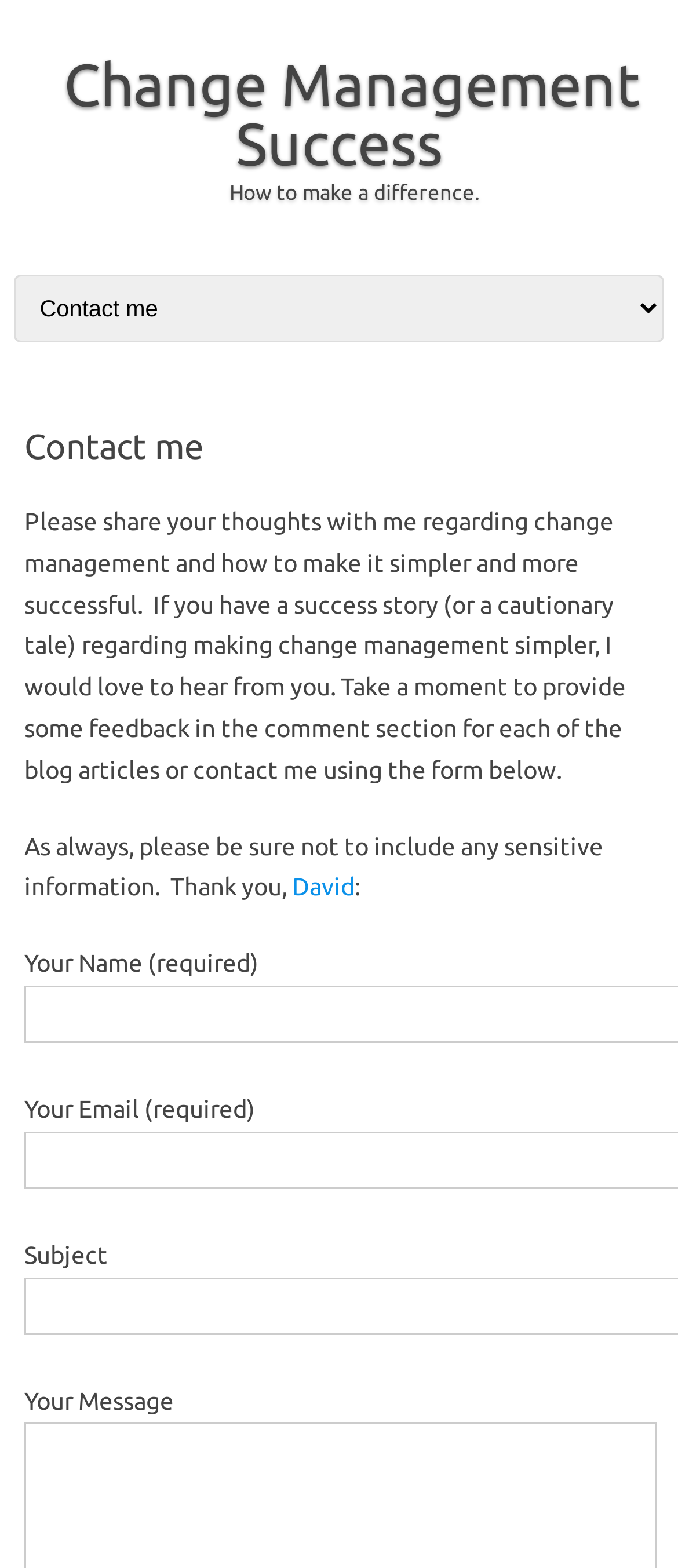Use the information in the screenshot to answer the question comprehensively: What is the purpose of this webpage?

Based on the webpage content, it appears that the author is seeking feedback and opinions on how to make change management simpler and more successful. The webpage provides a form for users to share their thoughts and experiences.